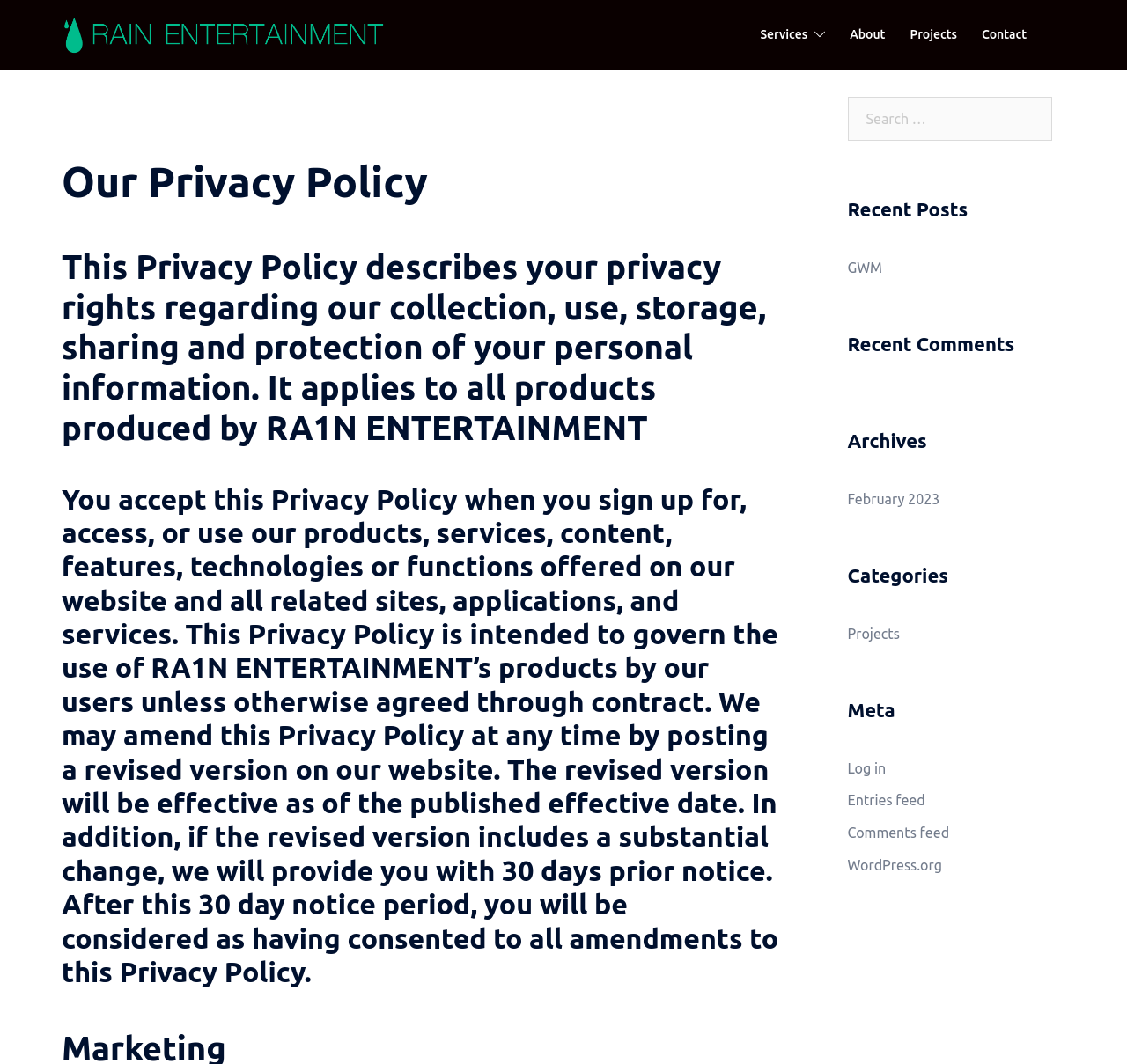Based on the element description: "Projects", identify the bounding box coordinates for this UI element. The coordinates must be four float numbers between 0 and 1, listed as [left, top, right, bottom].

[0.752, 0.588, 0.798, 0.603]